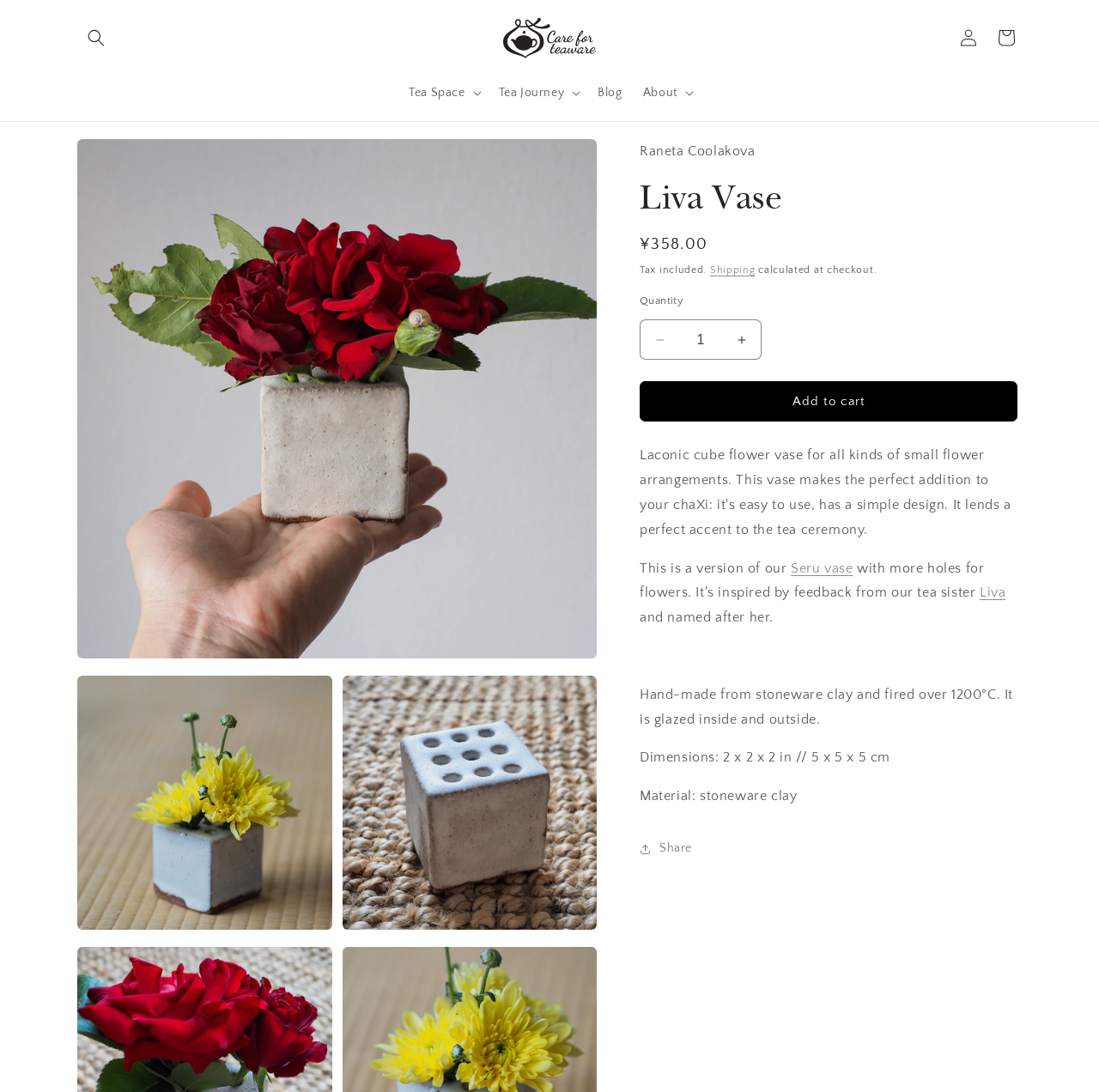Kindly determine the bounding box coordinates for the clickable area to achieve the given instruction: "Go to 'Tea Space'".

[0.363, 0.068, 0.444, 0.101]